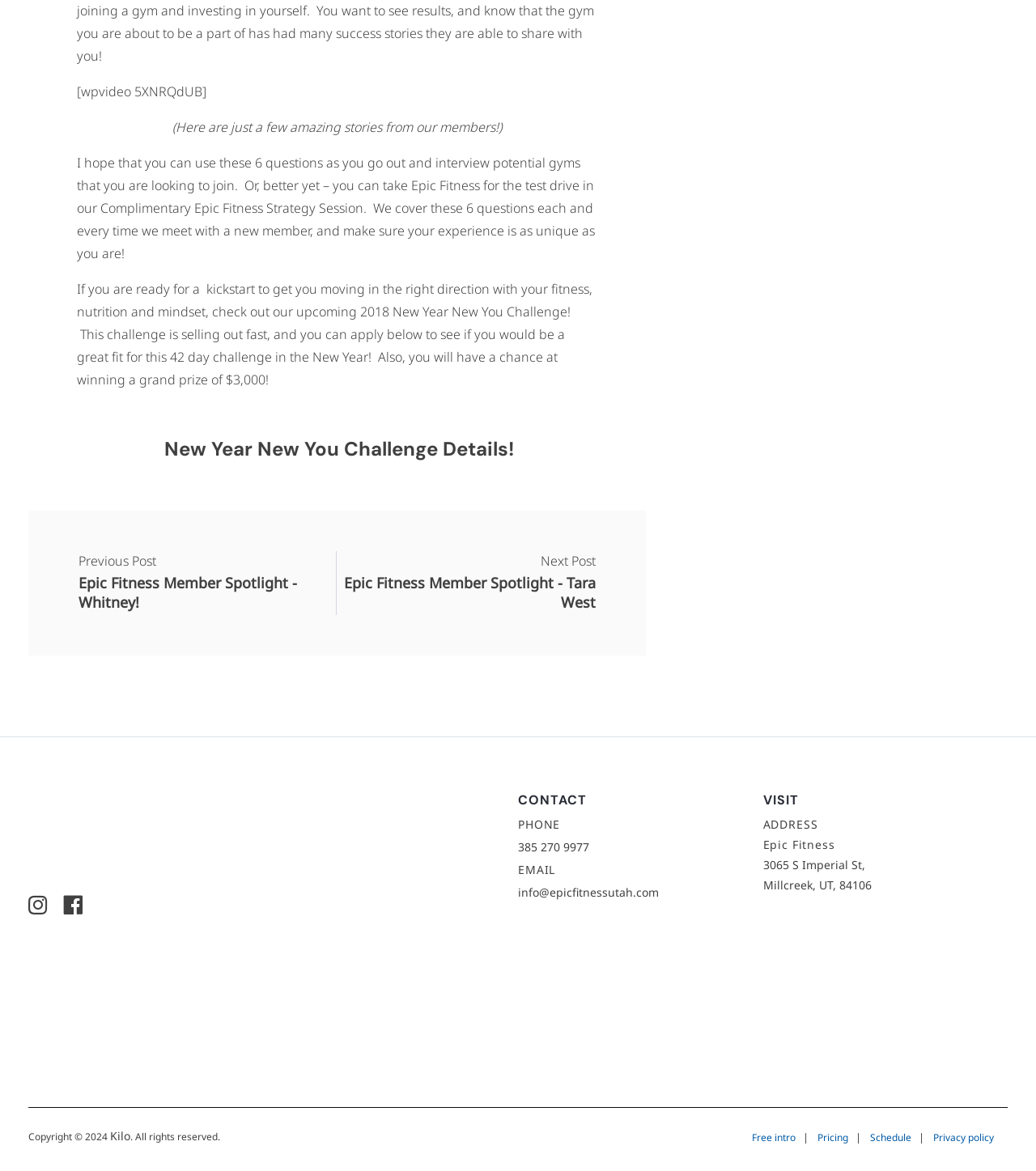Please locate the bounding box coordinates for the element that should be clicked to achieve the following instruction: "Click on the 'Complimentary Epic Fitness Strategy Session' link". Ensure the coordinates are given as four float numbers between 0 and 1, i.e., [left, top, right, bottom].

[0.097, 0.17, 0.351, 0.185]